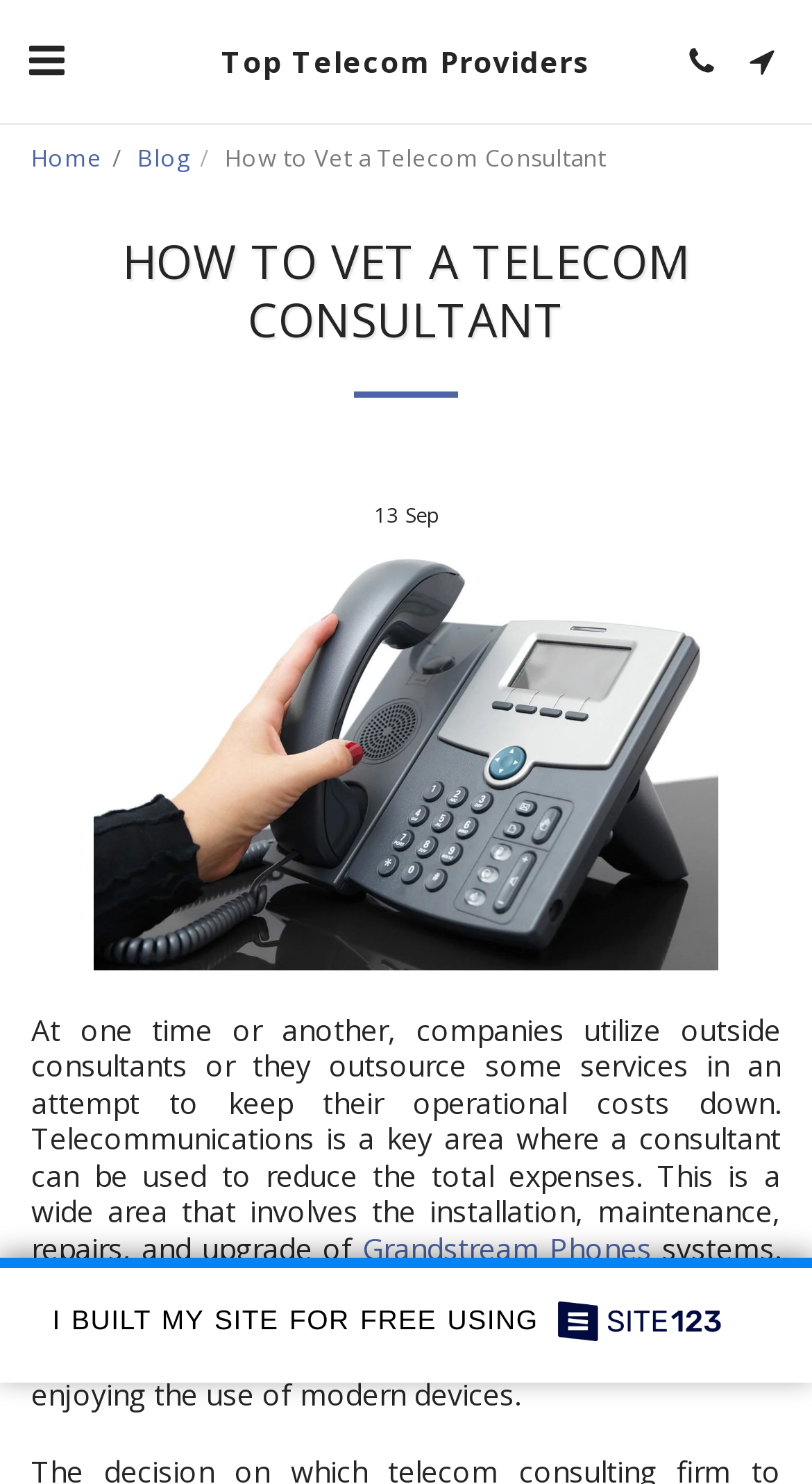Identify the bounding box for the UI element that is described as follows: "Comments: 0".

None